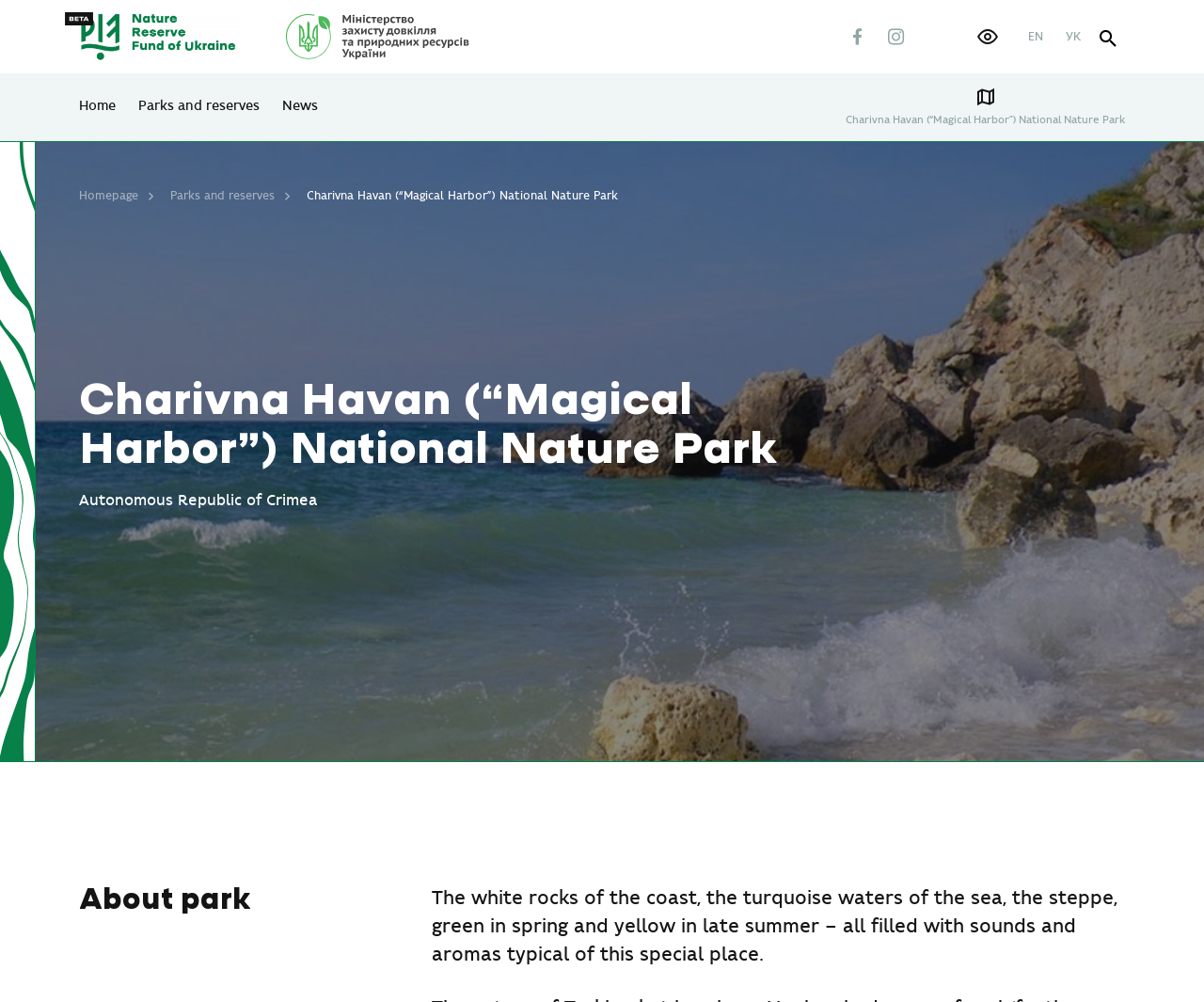Create a detailed summary of all the visual and textual information on the webpage.

The webpage is about Charivna Havan (“Magical Harbor”) National Nature Park, which is part of the Nature Reserve Fund of Ukraine. At the top left corner, there is a link and a site logo, which is an image. To the right of the logo, there are several links, including social media icons and language options. Below the logo, there is a navigation menu with links to the homepage, parks and reserves, and the current page.

The main content of the page is divided into sections. The first section has a heading that matches the title of the page, and below it, there is a subheading that reads "Autonomous Republic of Crimea". 

Below the subheading, there is a breadcrumbs navigation menu that shows the hierarchy of the current page. The menu includes links to the homepage, parks and reserves, and the current page.

The main content of the page is about the national park, with a heading that reads "About park". Below the heading, there is a descriptive paragraph that paints a vivid picture of the park's natural beauty, mentioning the white rocks, turquoise waters, steppe, and the sounds and aromas of the place.

At the top right corner, there is a search button and a button labeled "інклюзивність", which means "inclusiveness" in Ukrainian.